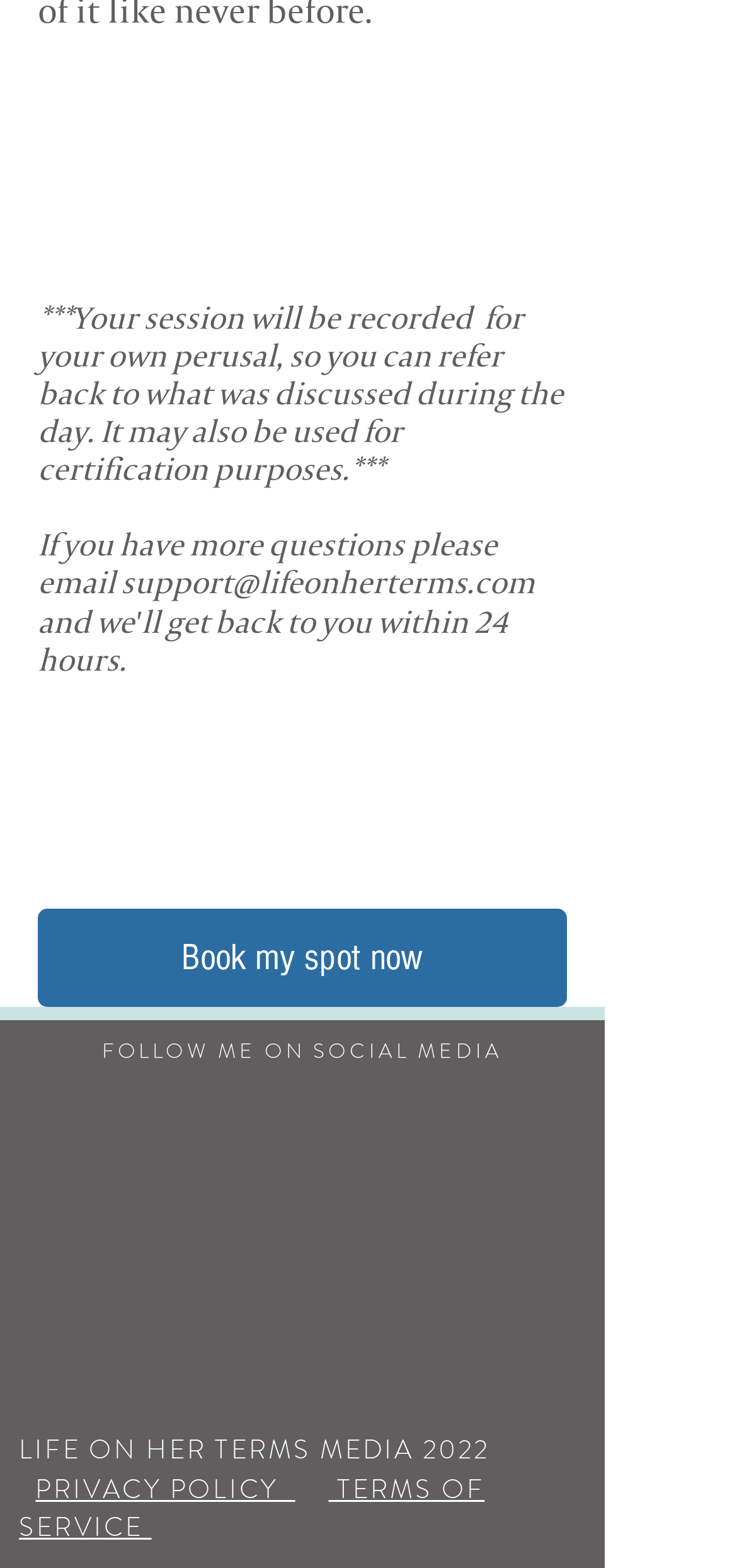Identify the bounding box for the UI element that is described as follows: "support@lifeonherterms.com".

[0.164, 0.364, 0.726, 0.383]